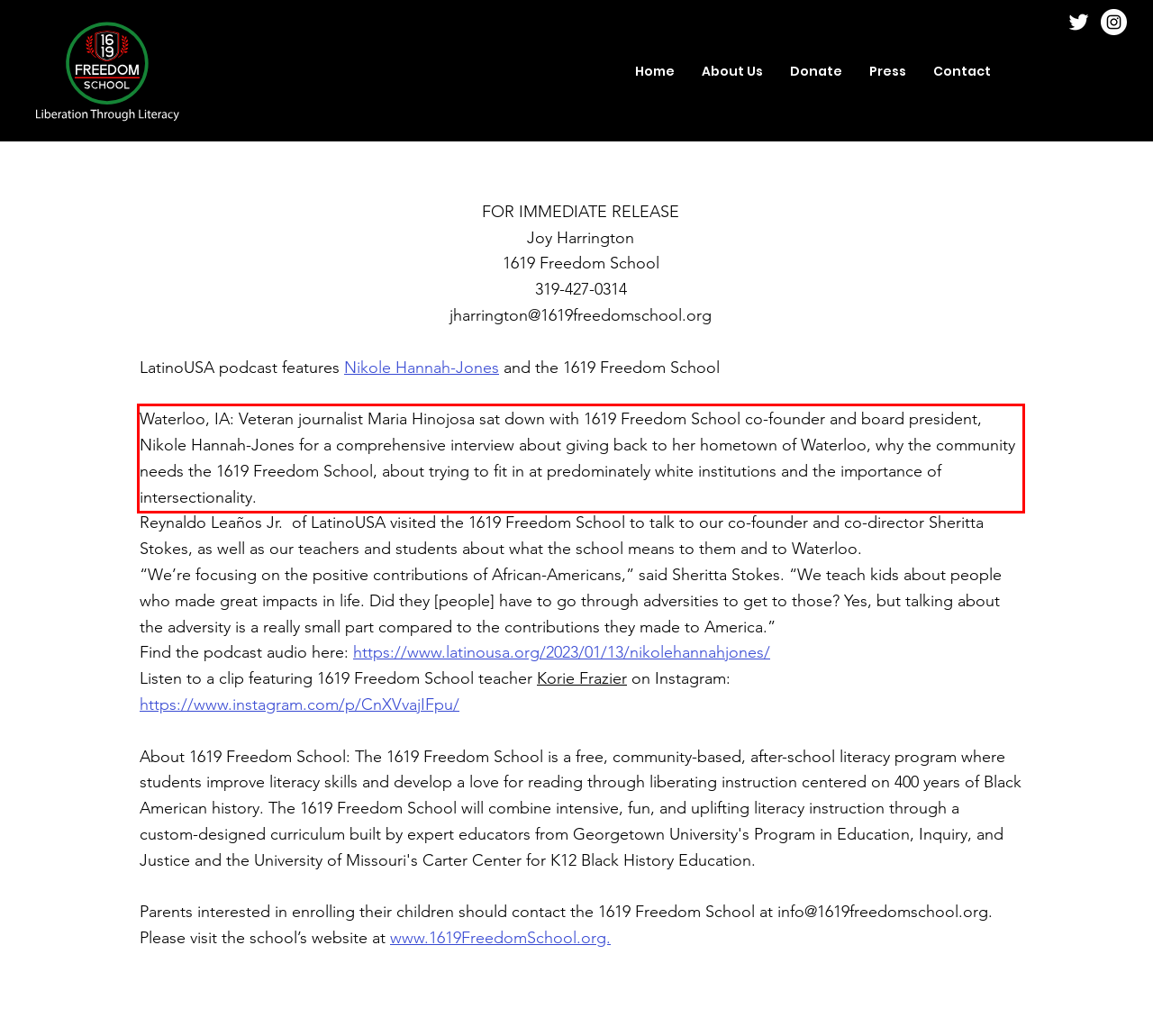Using the provided screenshot, read and generate the text content within the red-bordered area.

Waterloo, IA: Veteran journalist Maria Hinojosa sat down with 1619 Freedom School co-founder and board president, Nikole Hannah-Jones for a comprehensive interview about giving back to her hometown of Waterloo, why the community needs the 1619 Freedom School, about trying to fit in at predominately white institutions and the importance of intersectionality.